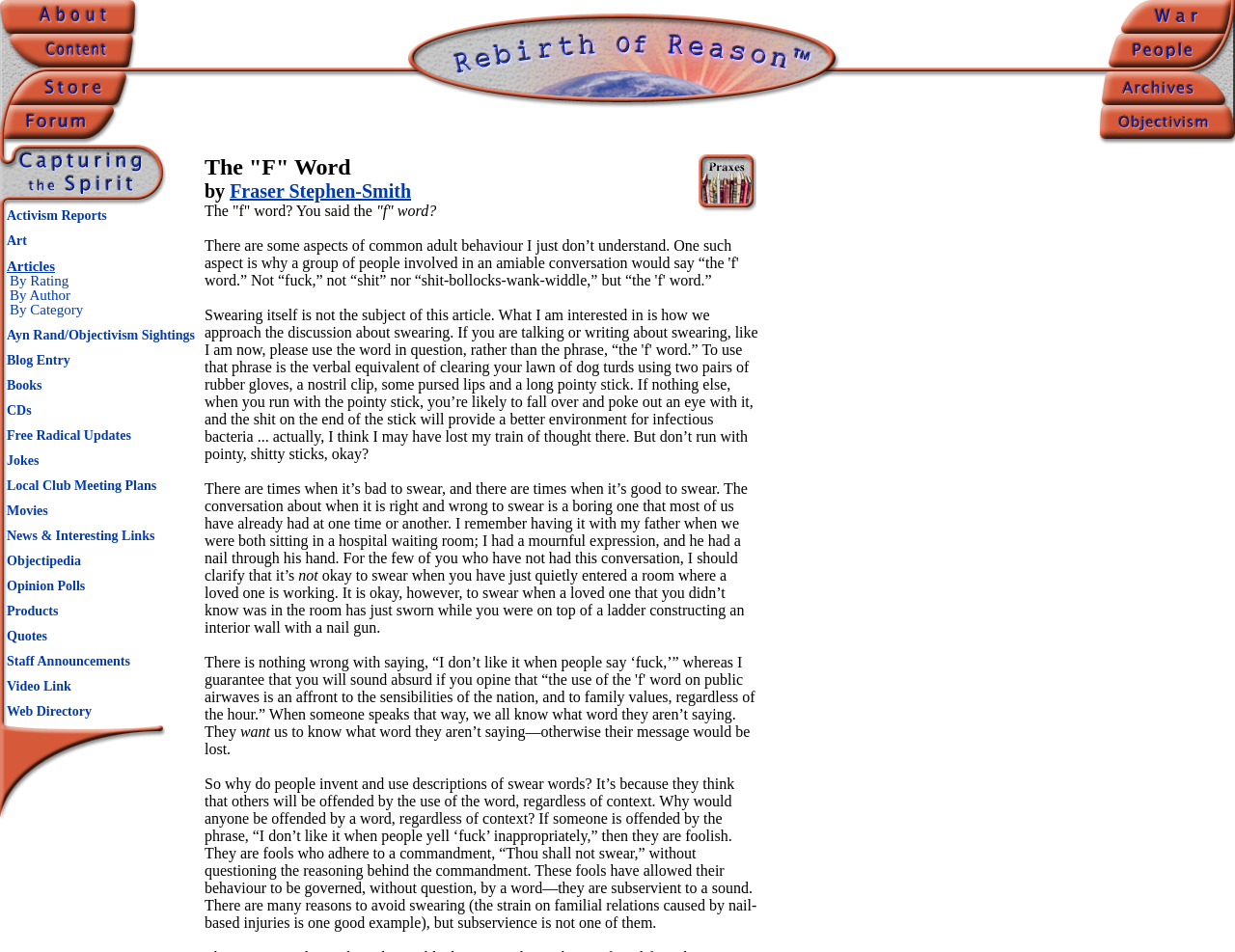Provide the bounding box for the UI element matching this description: "Local Club Meeting Plans".

[0.005, 0.503, 0.127, 0.518]